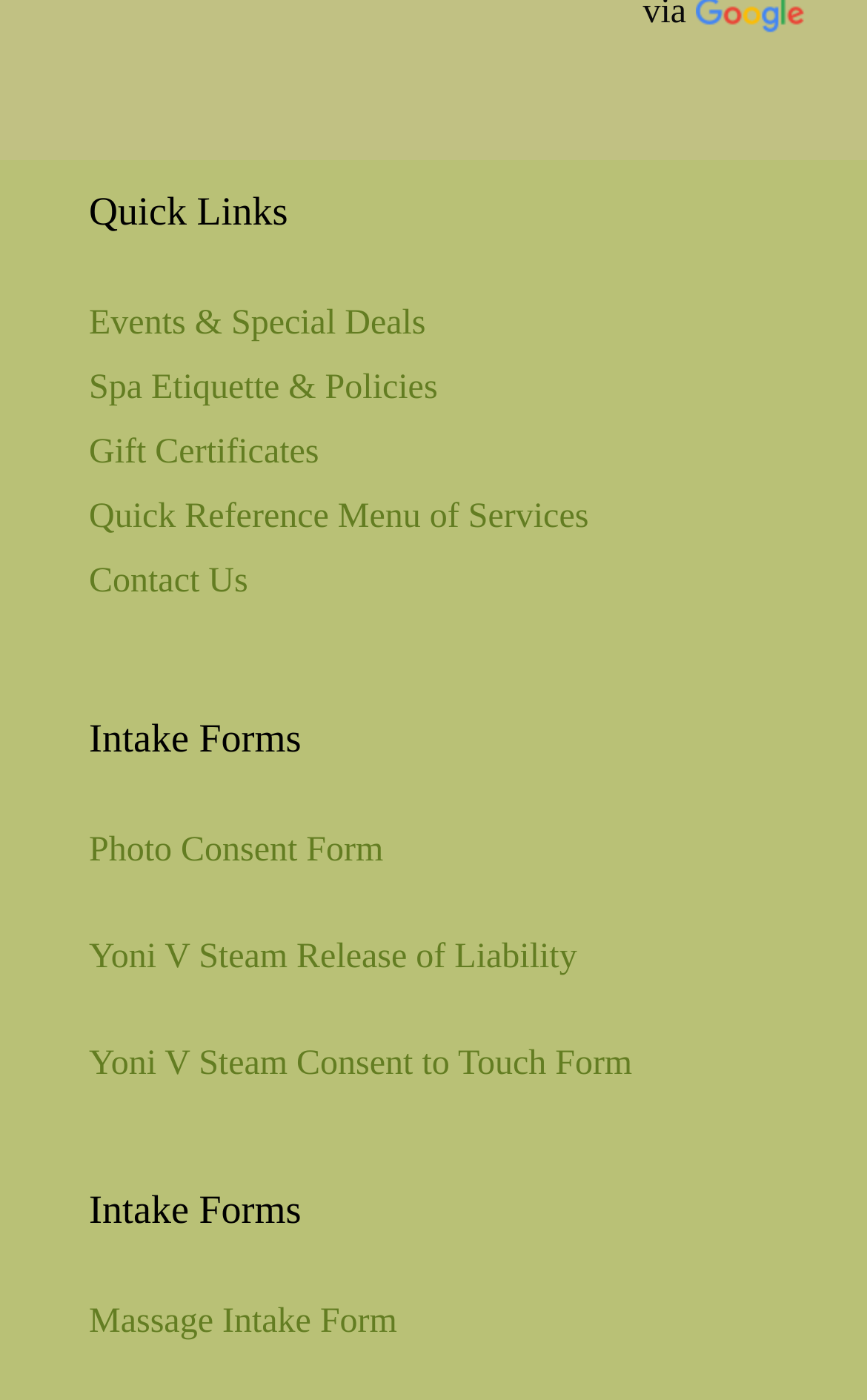Find the bounding box coordinates of the area that needs to be clicked in order to achieve the following instruction: "Get a Gift Certificate". The coordinates should be specified as four float numbers between 0 and 1, i.e., [left, top, right, bottom].

[0.103, 0.309, 0.368, 0.336]